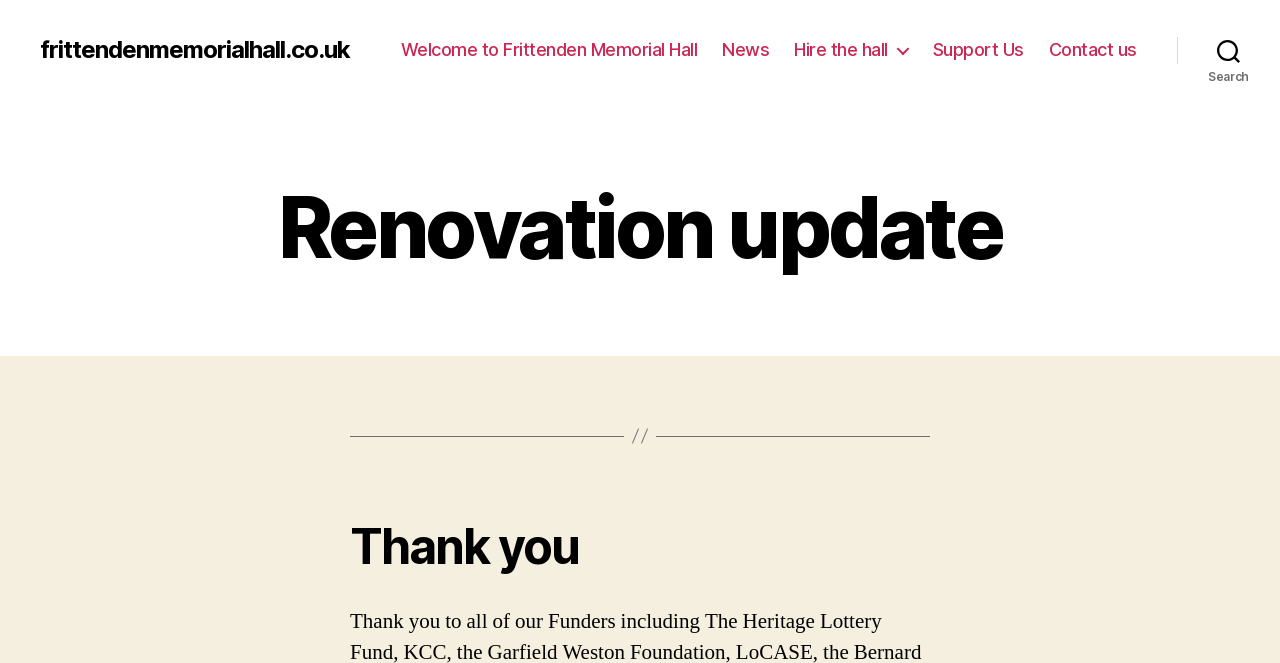Provide the bounding box coordinates in the format (top-left x, top-left y, bottom-right x, bottom-right y). All values are floating point numbers between 0 and 1. Determine the bounding box coordinate of the UI element described as: Welcome to Frittenden Memorial Hall

[0.313, 0.059, 0.545, 0.092]